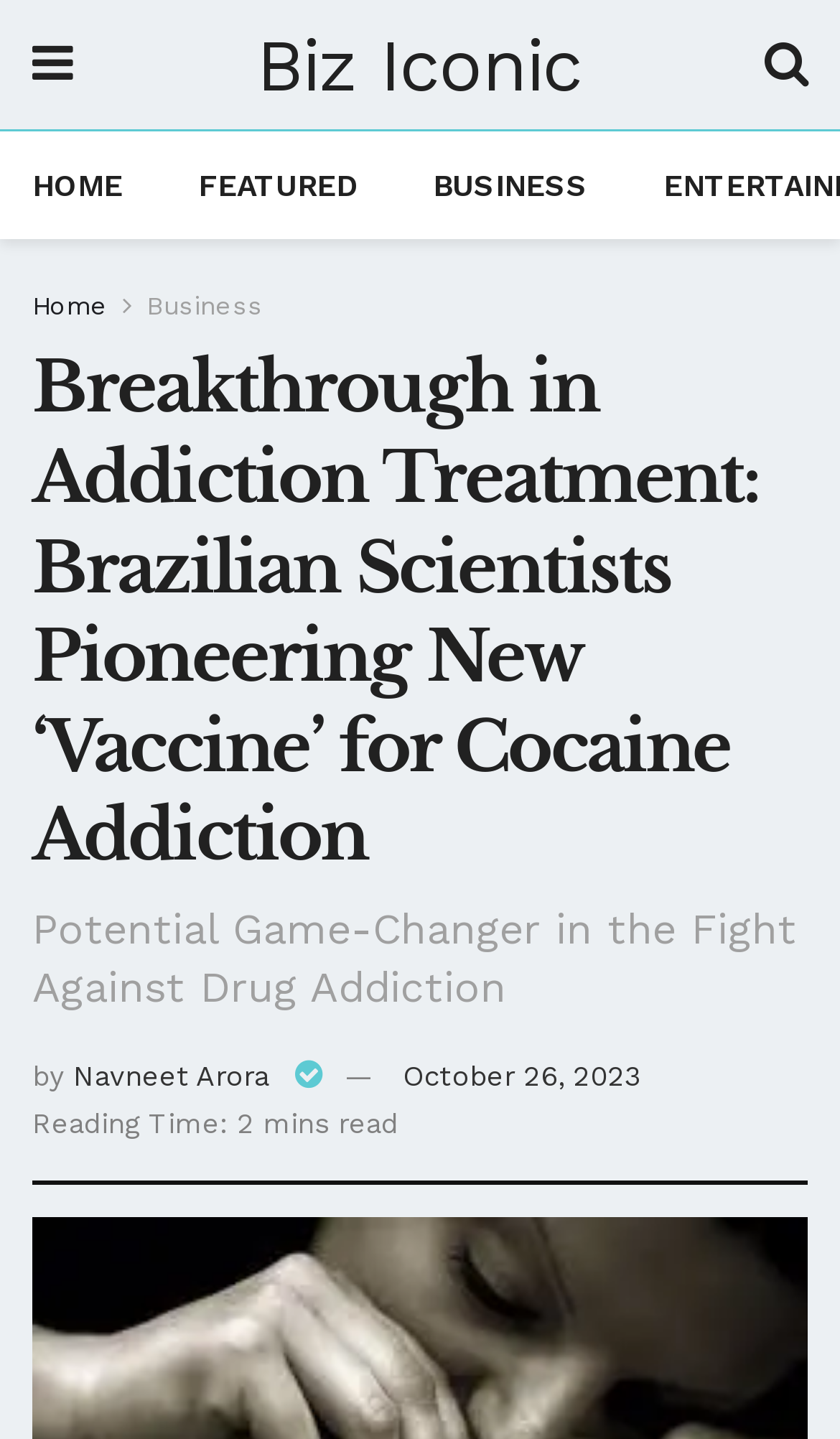Locate the bounding box coordinates of the element I should click to achieve the following instruction: "go to home page".

[0.038, 0.117, 0.146, 0.141]